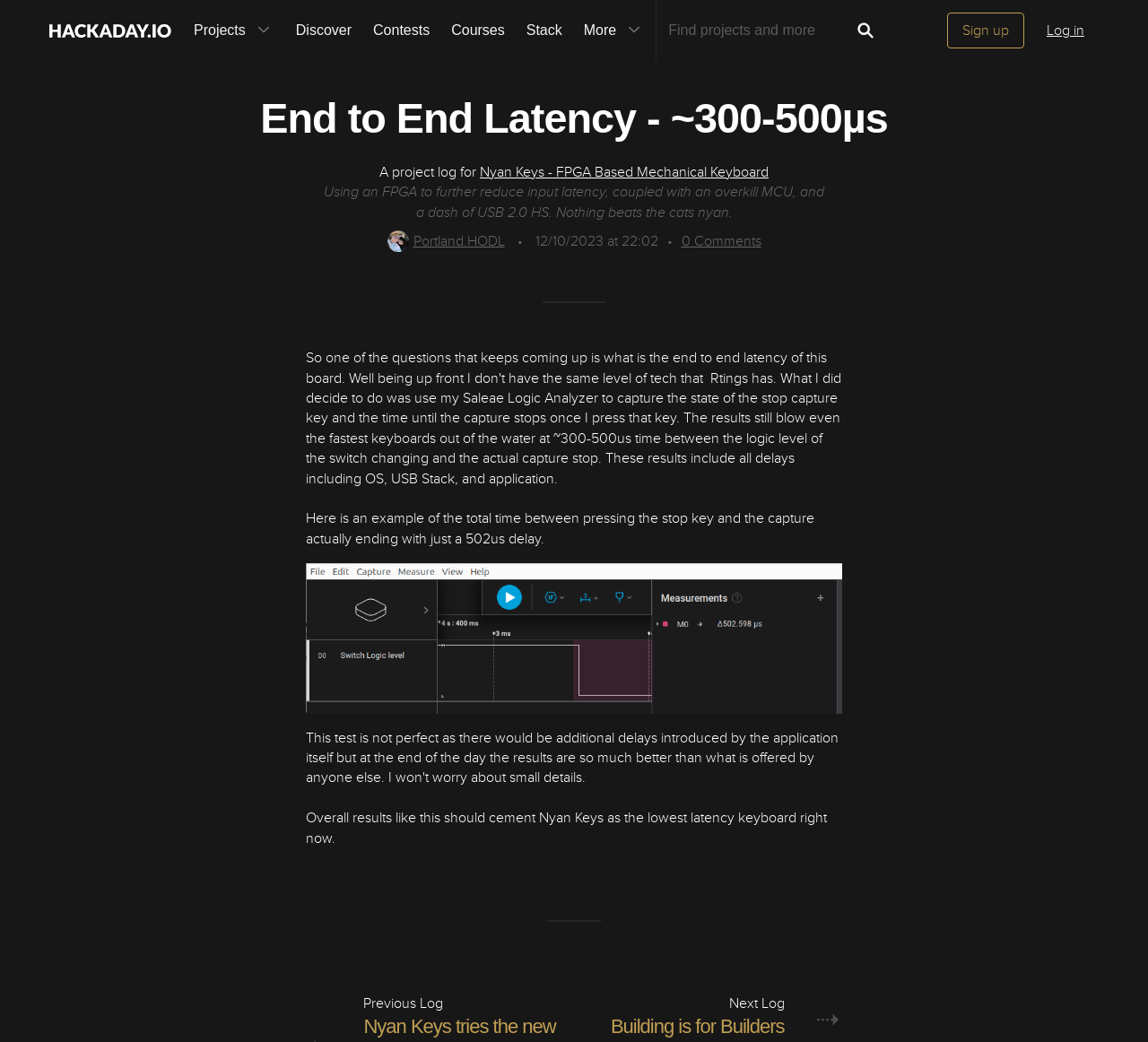Please find the bounding box coordinates (top-left x, top-left y, bottom-right x, bottom-right y) in the screenshot for the UI element described as follows: Building is for Builders

[0.532, 0.974, 0.683, 0.996]